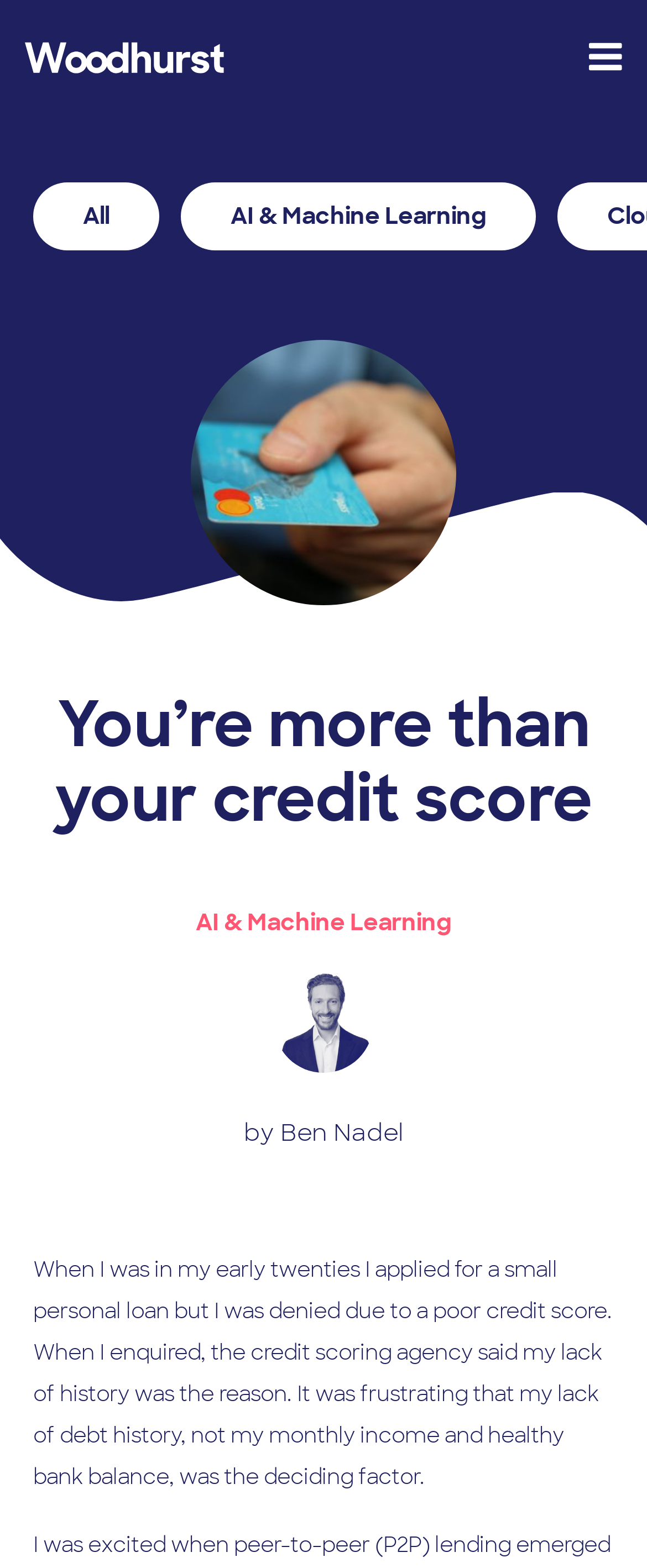What is the name of the website?
From the image, provide a succinct answer in one word or a short phrase.

Woodhurst